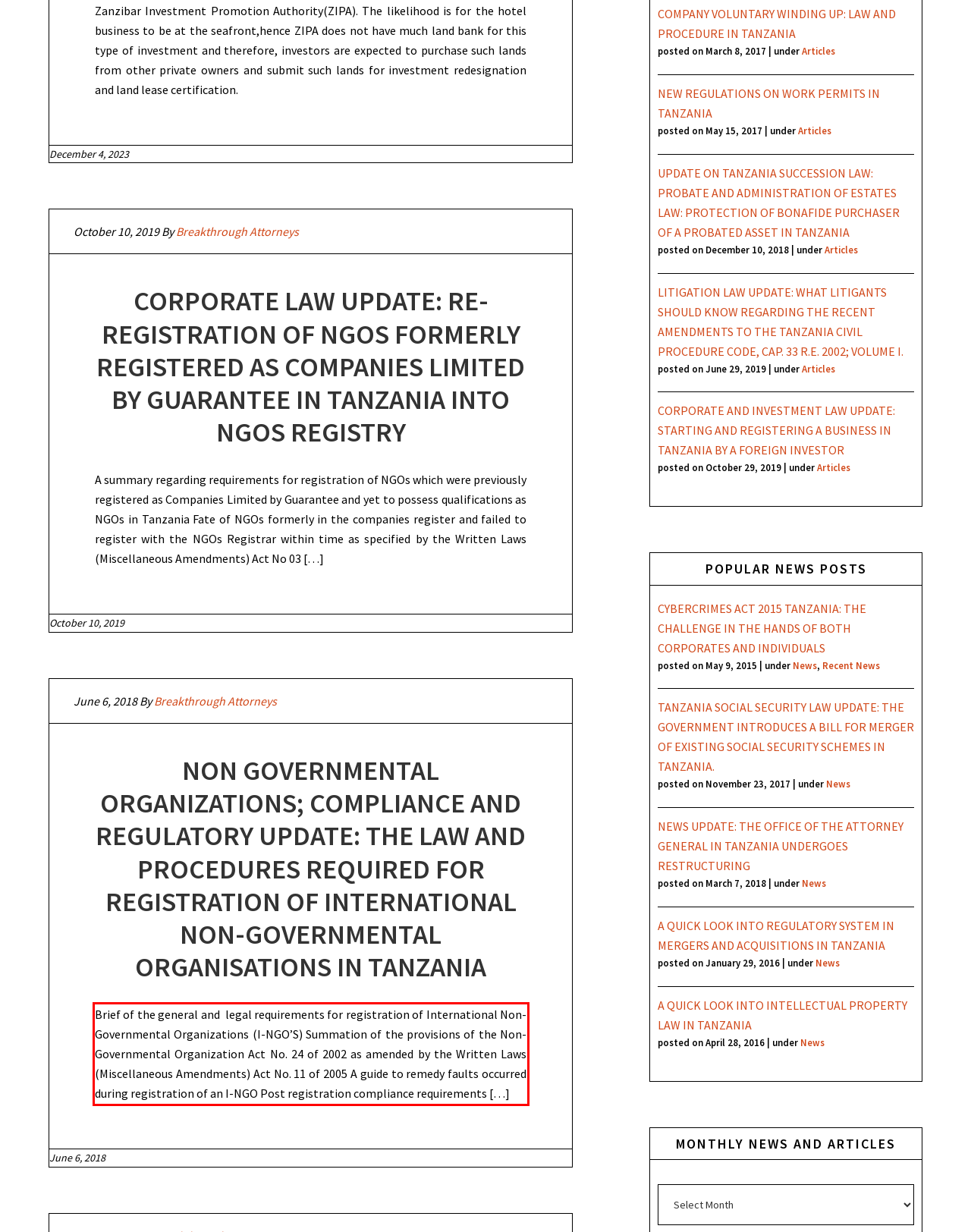Please identify and extract the text from the UI element that is surrounded by a red bounding box in the provided webpage screenshot.

Brief of the general and legal requirements for registration of International Non-Governmental Organizations (I-NGO’S) Summation of the provisions of the Non-Governmental Organization Act No. 24 of 2002 as amended by the Written Laws (Miscellaneous Amendments) Act No. 11 of 2005 A guide to remedy faults occurred during registration of an I-NGO Post registration compliance requirements […]